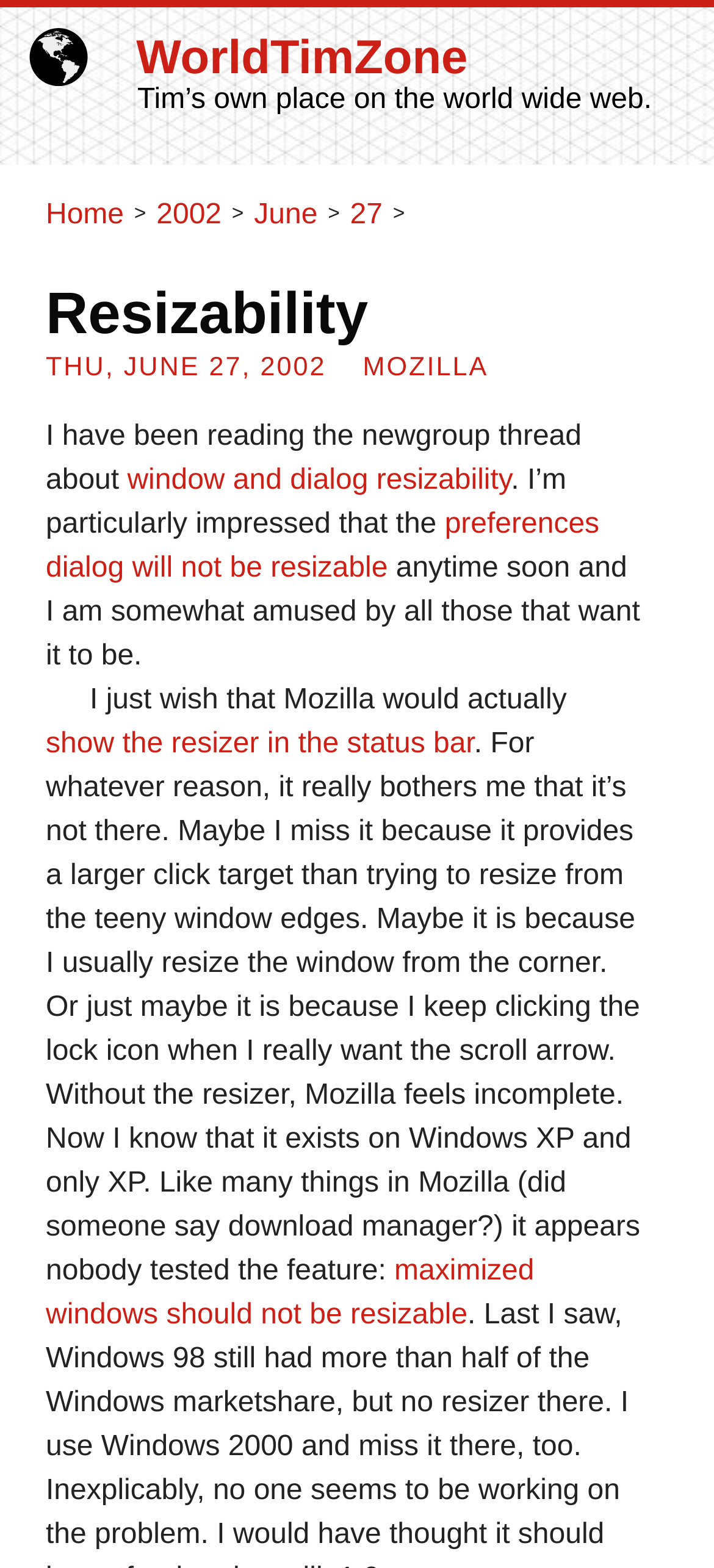Find the bounding box coordinates of the element to click in order to complete the given instruction: "Read the 'Resizability' post."

[0.064, 0.177, 0.897, 0.223]